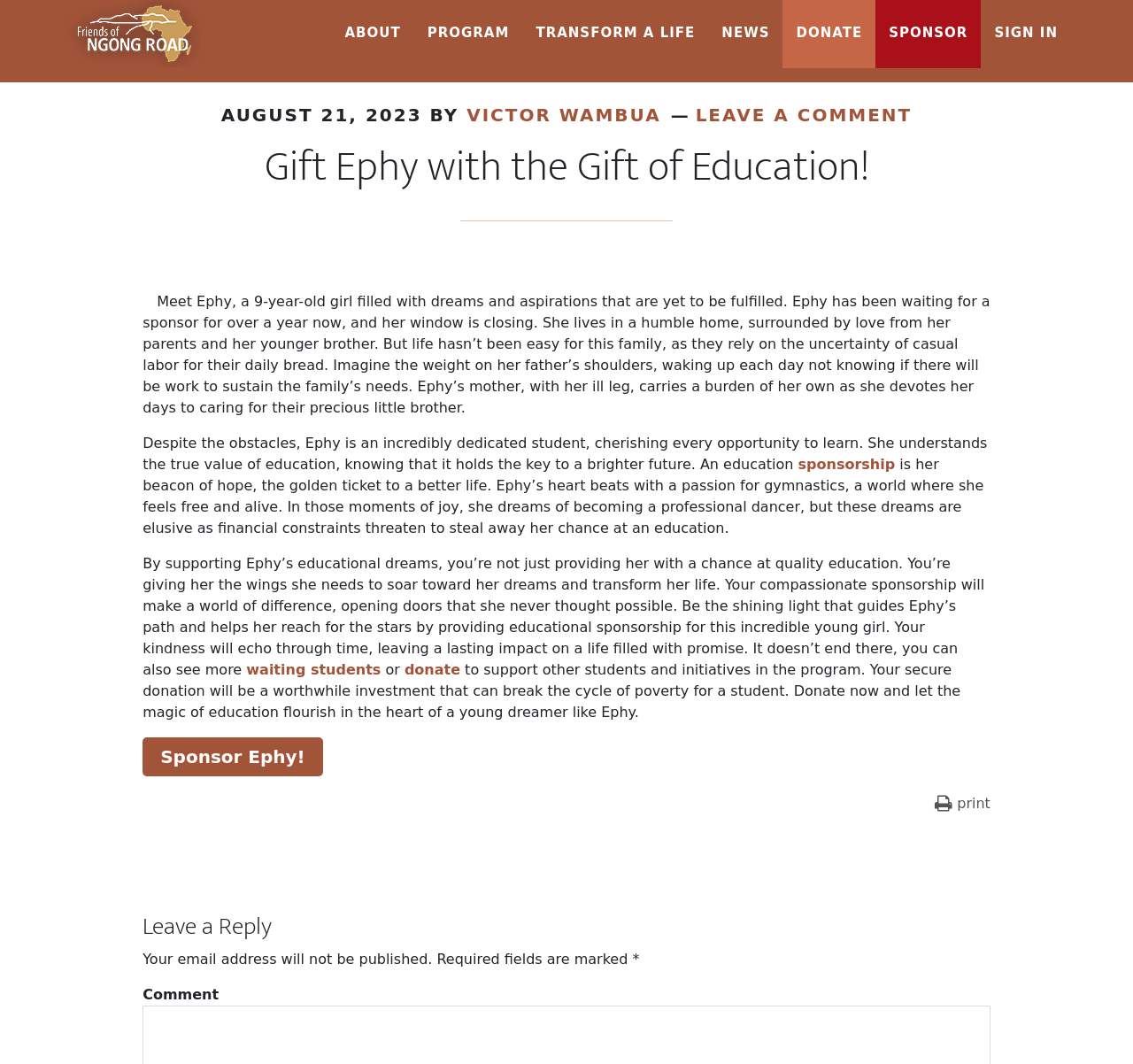Articulate a detailed summary of the webpage's content and design.

The webpage is about a 9-year-old girl named Ephy who is in need of educational sponsorship. At the top of the page, there is a navigation menu with links to different sections of the website, including "About", "Program", "Transform a Life", "News", "Donate", "Sponsor", and "Sign In". 

Below the navigation menu, there is an article about Ephy, which includes a heading, a time stamp, and the author's name. The article describes Ephy's life, her dreams, and her struggles. It also mentions her passion for gymnastics and her desire to become a professional dancer. 

The article is divided into several paragraphs, with links to "sponsorship" and "waiting students" scattered throughout. There is also a call to action to "Sponsor Ephy!" and a link to "donate" to support other students and initiatives in the program. 

At the bottom of the page, there is a section for leaving a reply, with a heading and a text field for comments. There is also a note stating that email addresses will not be published, and a reminder that certain fields are required.